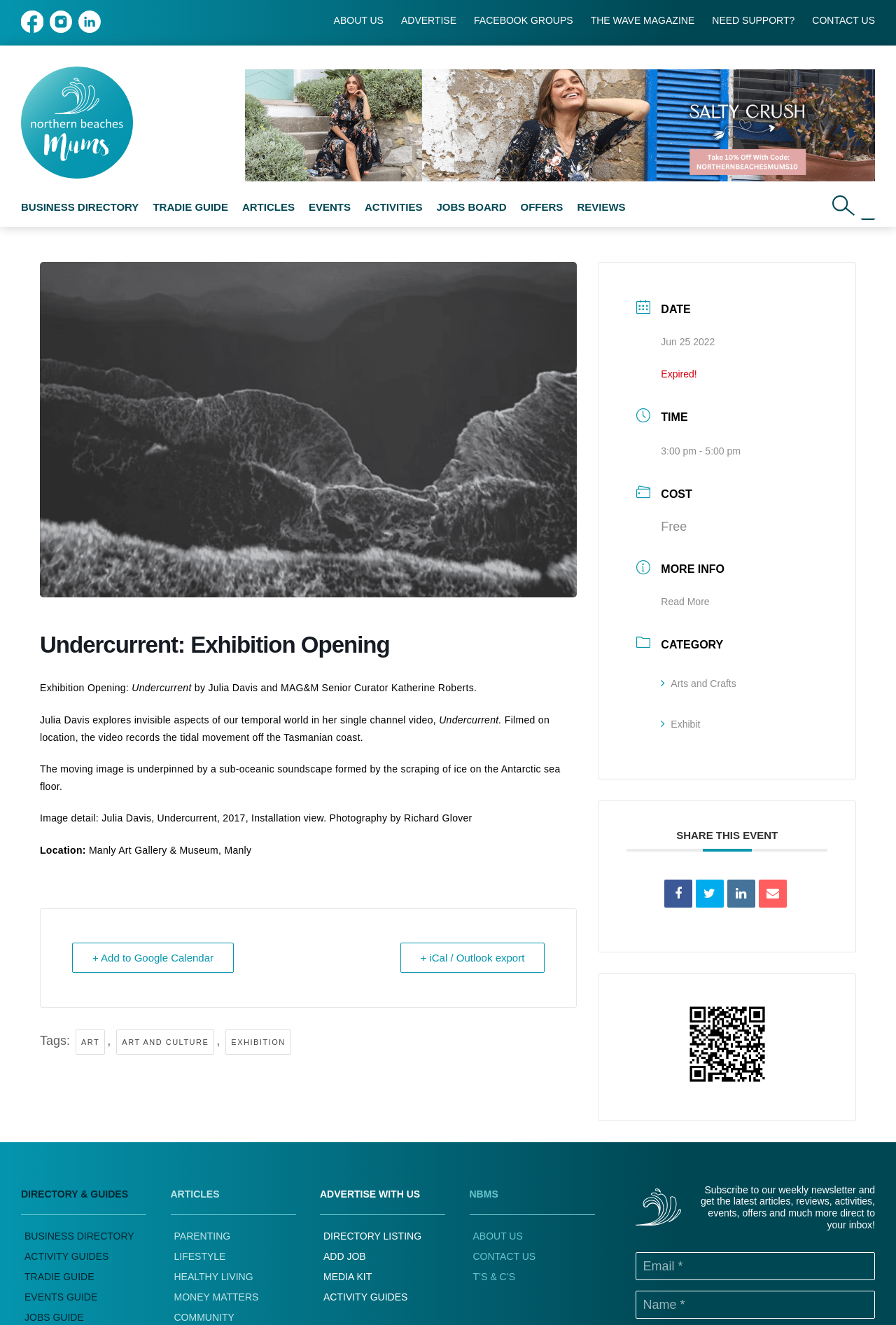Examine the image and give a thorough answer to the following question:
What is the name of the exhibition?

The answer can be found in the article section of the webpage, where the heading 'Undercurrent: Exhibition Opening' is displayed, indicating that the exhibition is named 'Undercurrent'.